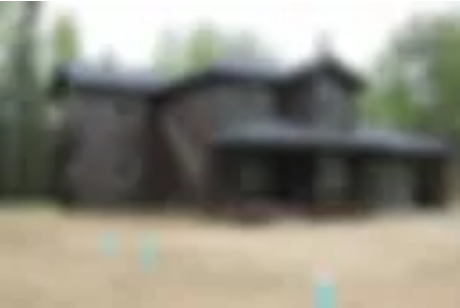What is the style of the house? Based on the image, give a response in one word or a short phrase.

modern